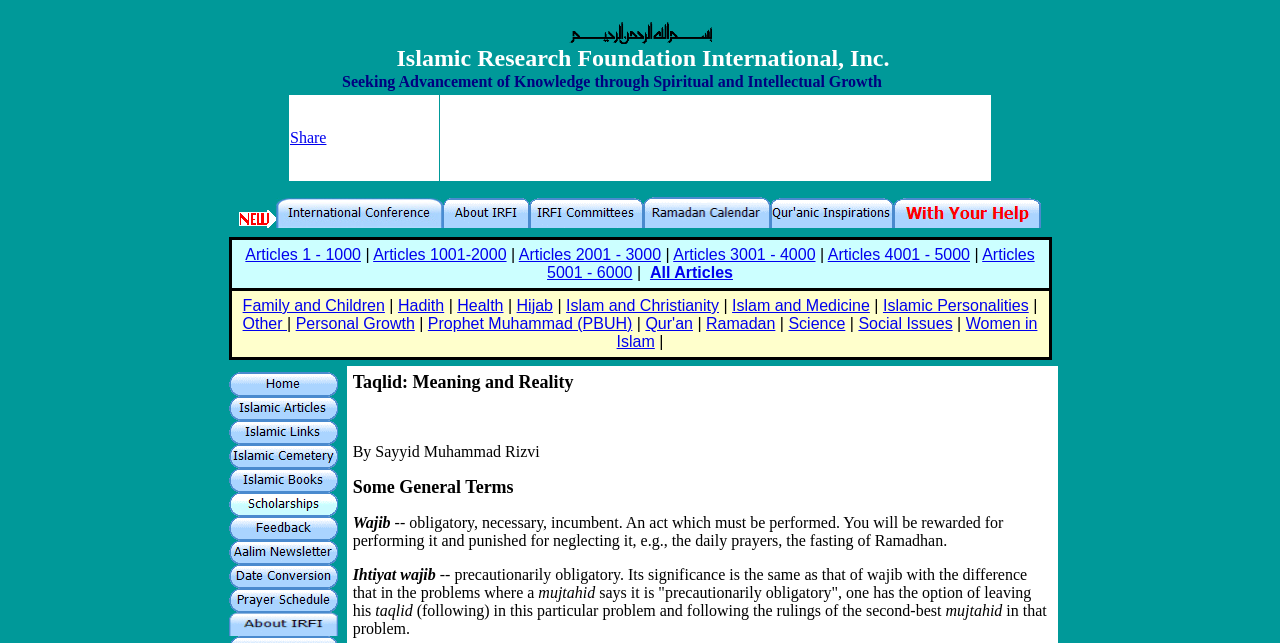Identify the bounding box coordinates for the element you need to click to achieve the following task: "Explore Islamic Articles". Provide the bounding box coordinates as four float numbers between 0 and 1, in the form [left, top, right, bottom].

[0.179, 0.631, 0.264, 0.658]